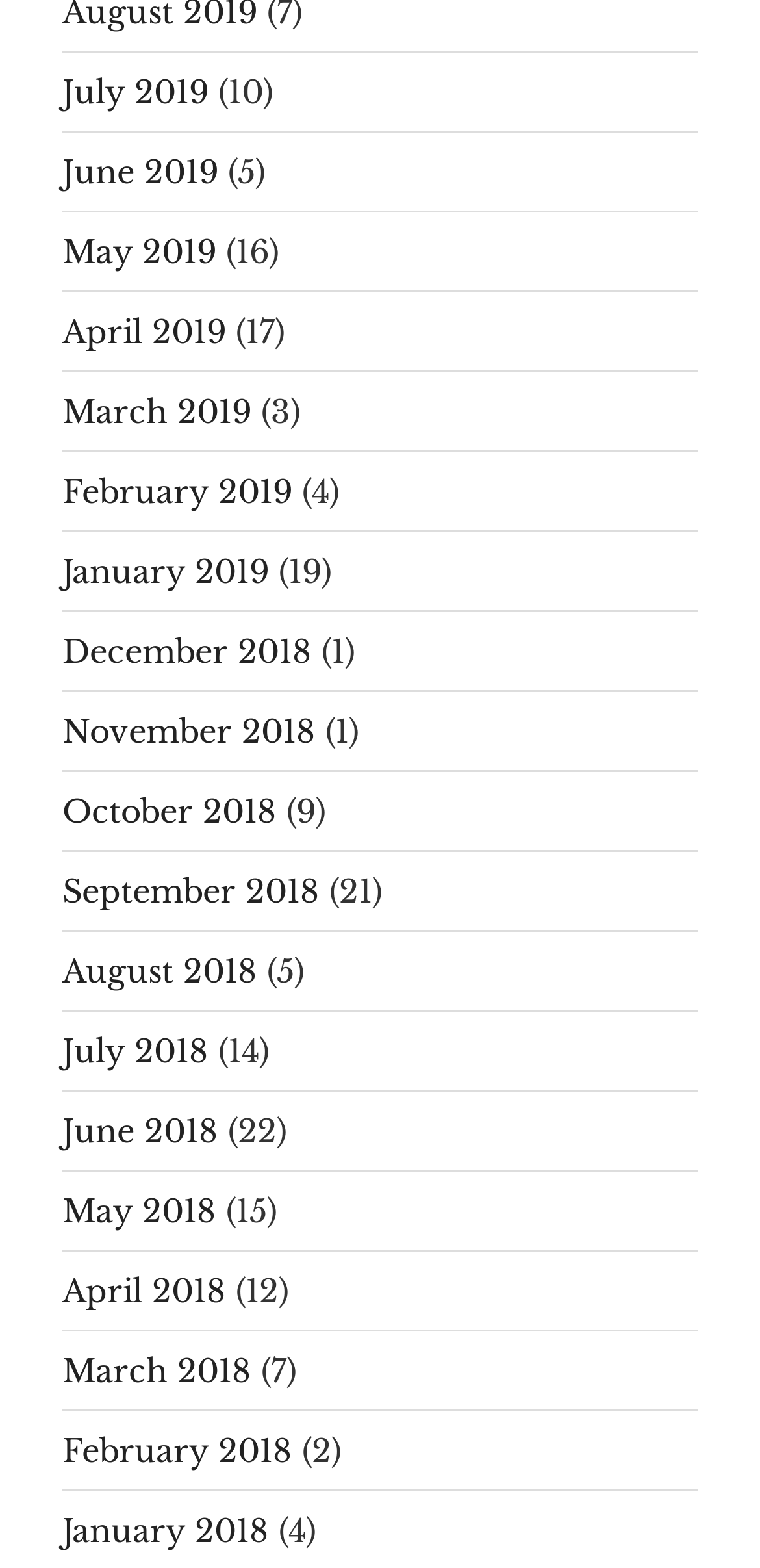Identify the bounding box coordinates for the element that needs to be clicked to fulfill this instruction: "View April 2019". Provide the coordinates in the format of four float numbers between 0 and 1: [left, top, right, bottom].

[0.082, 0.199, 0.297, 0.223]